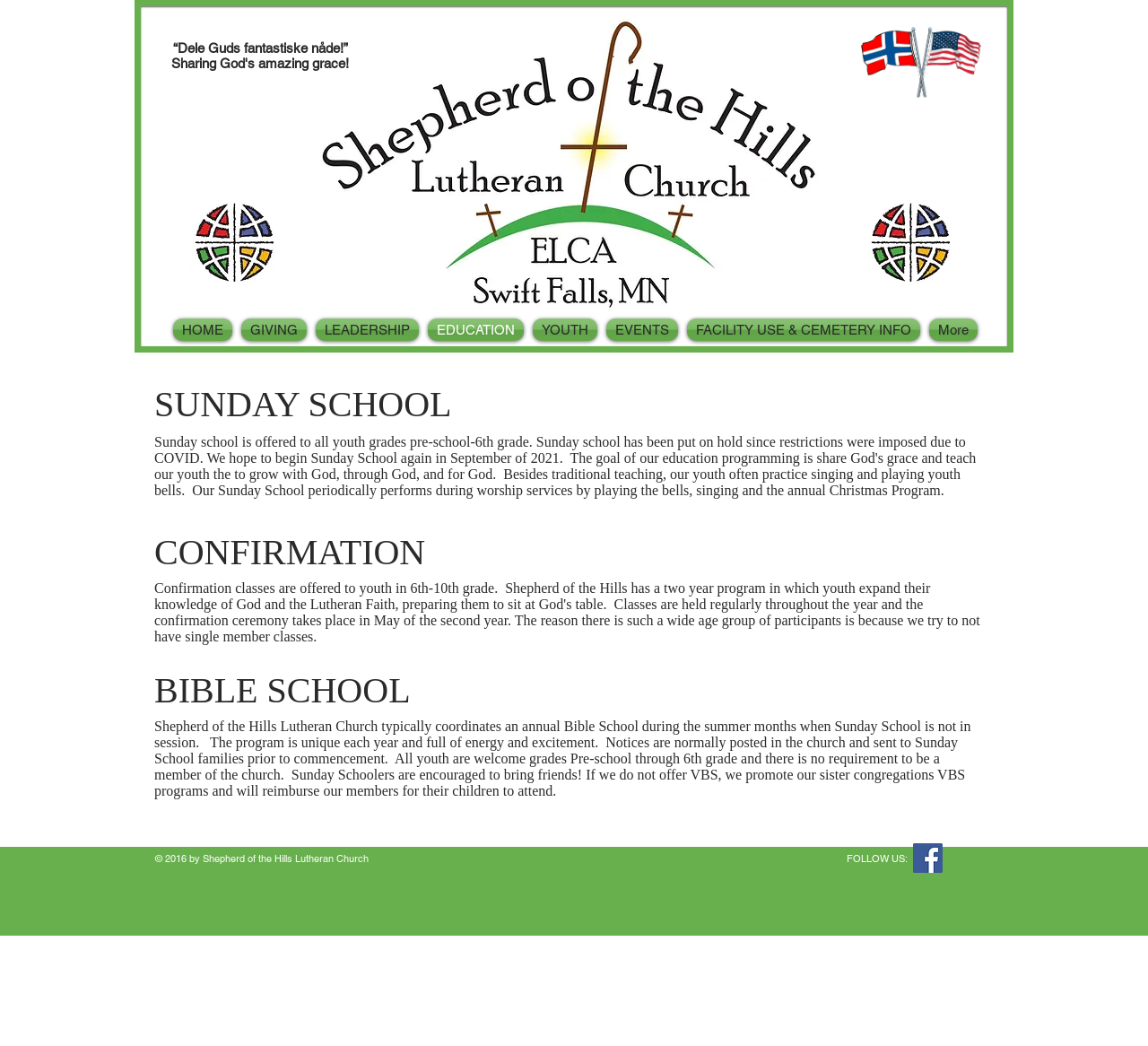Please determine the bounding box coordinates for the element that should be clicked to follow these instructions: "Click the HOME link".

[0.146, 0.304, 0.206, 0.326]